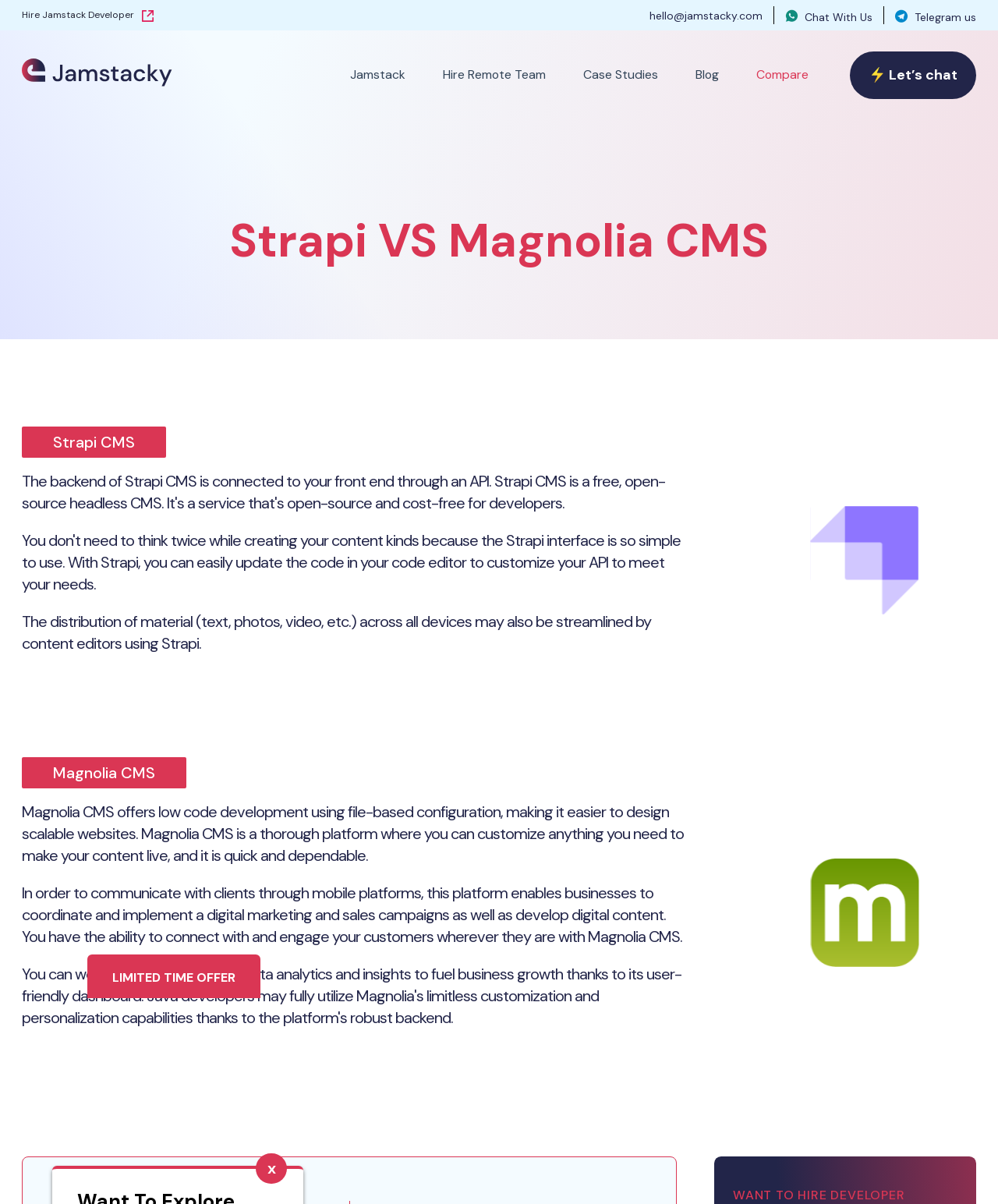Based on what you see in the screenshot, provide a thorough answer to this question: What is the company name on the top-left corner?

I analyzed the webpage structure and found a link element 'Jamstacky' located on the top-left corner of the webpage, which suggests that it is the company name or logo.